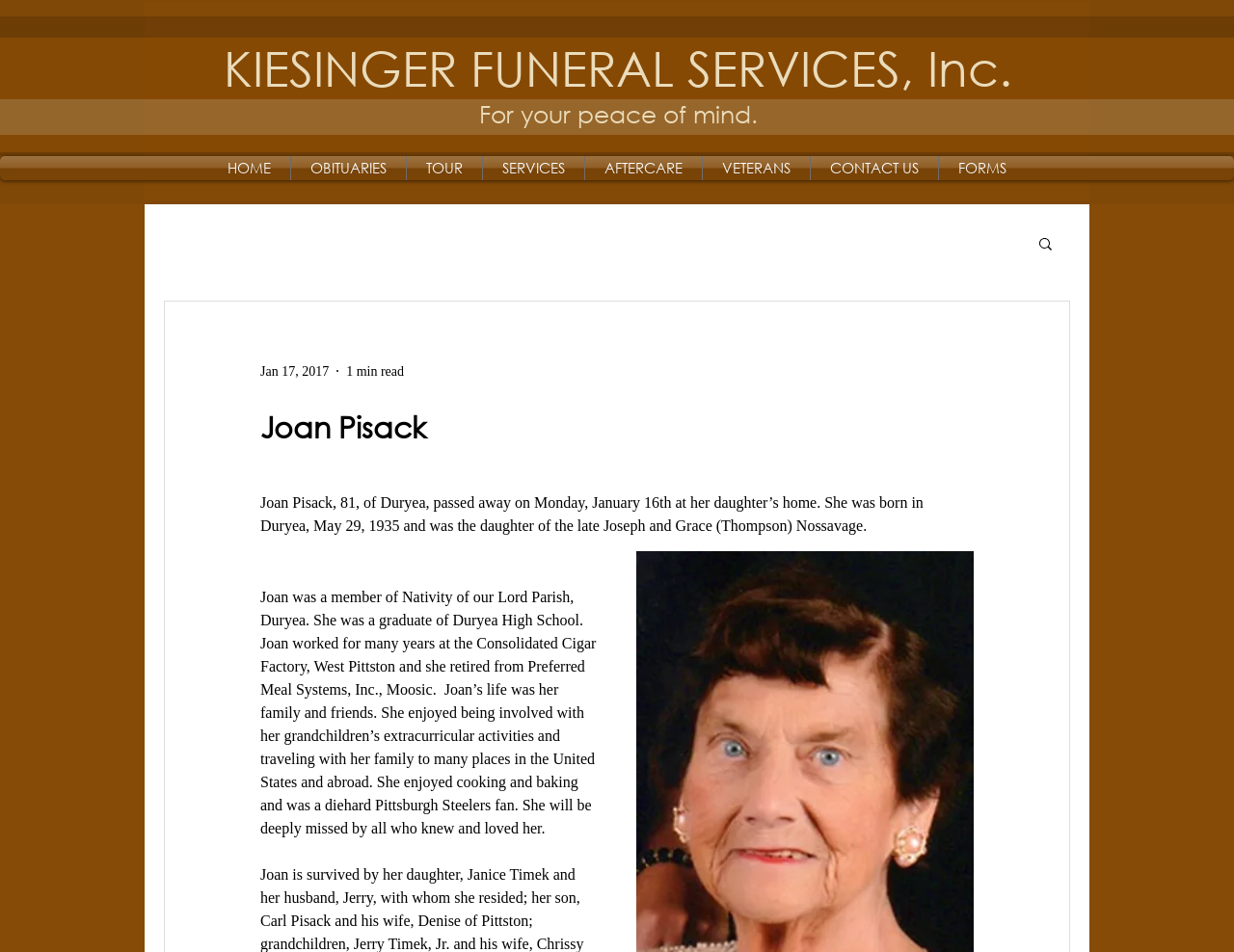Predict the bounding box coordinates of the UI element that matches this description: "TOUR". The coordinates should be in the format [left, top, right, bottom] with each value between 0 and 1.

[0.33, 0.164, 0.391, 0.189]